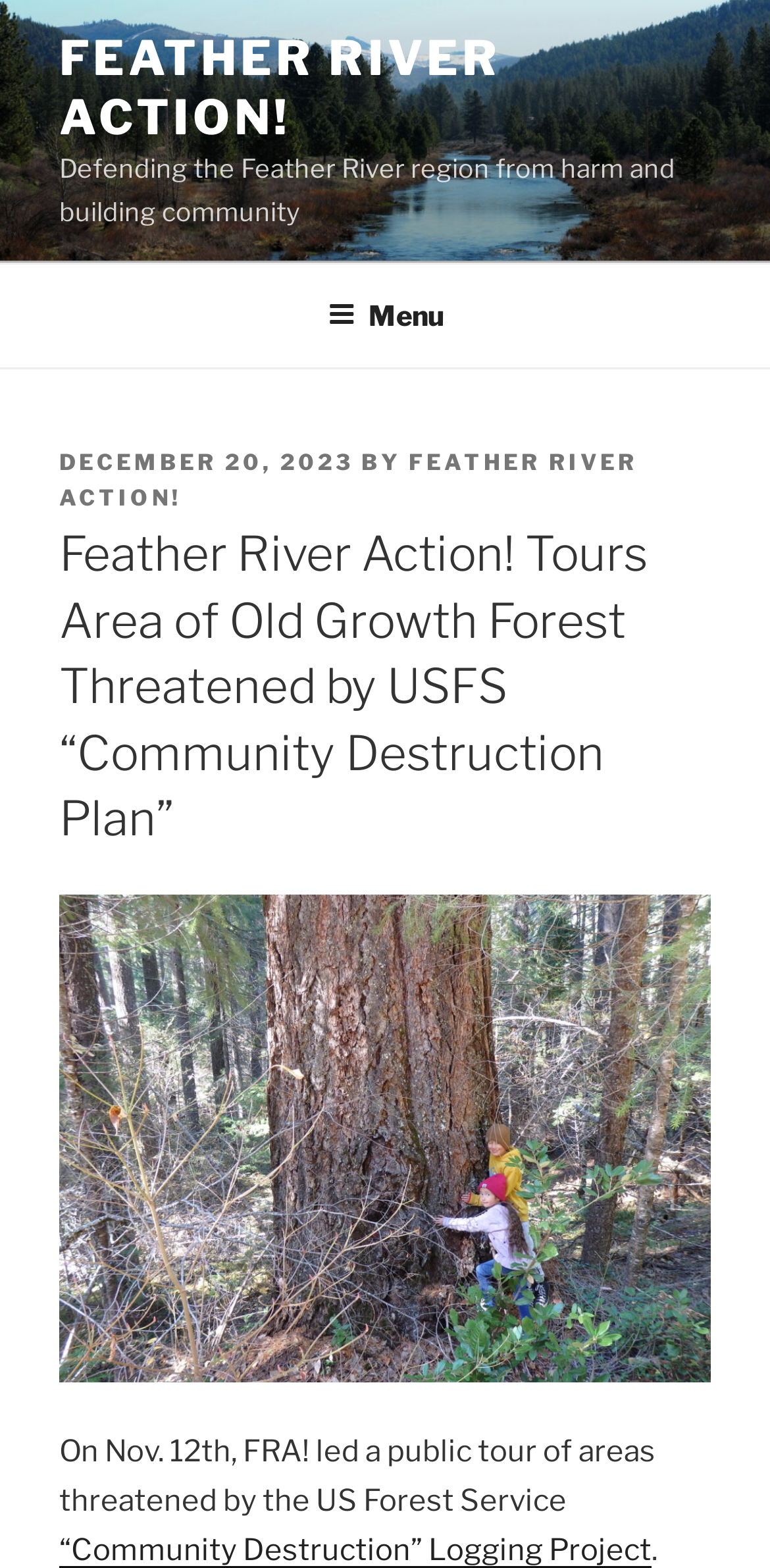Produce a meticulous description of the webpage.

The webpage is about Feather River Action!, a organization that defends the Feather River region from harm and builds community. At the top of the page, there is a link to the organization's name, "FEATHER RIVER ACTION!", followed by a brief description of the organization's mission. 

Below the organization's name and description, there is a top menu navigation bar that spans the entire width of the page. The menu has a button labeled "Menu" that, when expanded, reveals a dropdown menu.

In the main content area, there is a header section that contains information about a specific post. The post's date, "DECEMBER 20, 2023", is displayed, along with the author, "FEATHER RIVER ACTION!". The title of the post, "Feather River Action! Tours Area of Old Growth Forest Threatened by USFS “Community Destruction Plan”", is a heading that takes up most of the width of the page.

Below the post's title, there is a paragraph of text that describes a public tour led by Feather River Action! on November 12th, which focused on areas threatened by the US Forest Service. At the very bottom of the page, there is a link to more information about the "“Community Destruction” Logging Project".